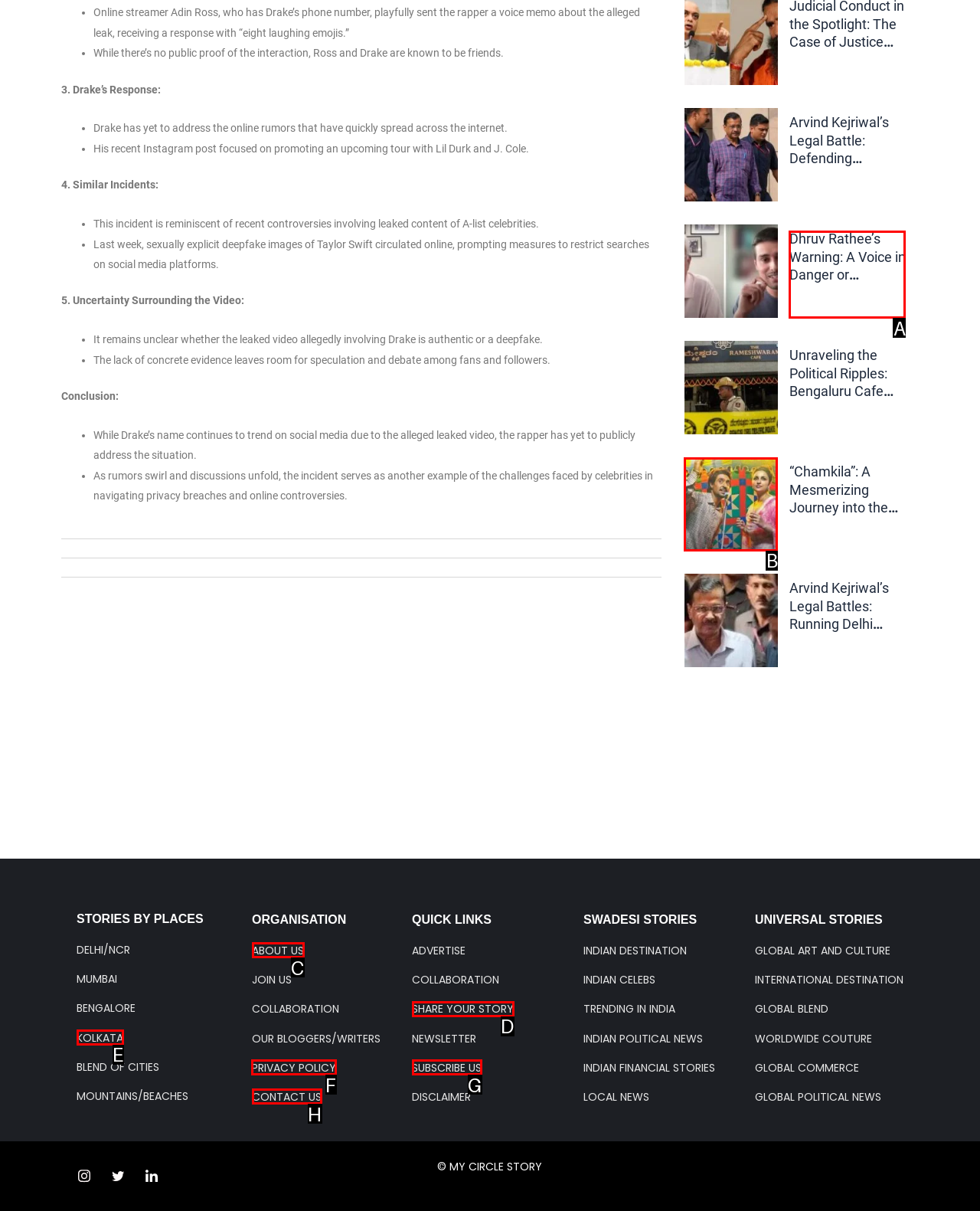Which choice should you pick to execute the task: Check the privacy policy
Respond with the letter associated with the correct option only.

F